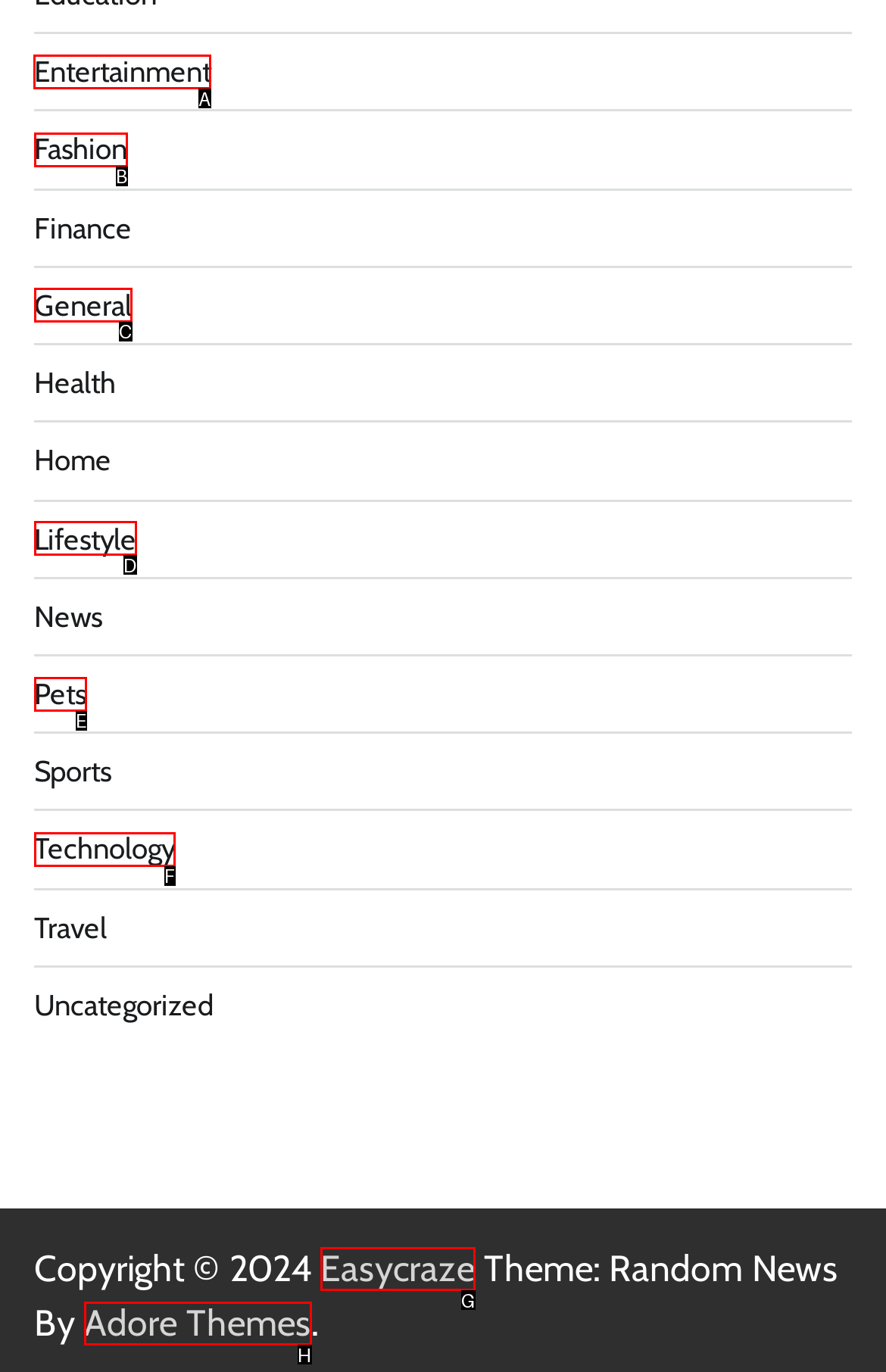Point out the specific HTML element to click to complete this task: Click on Entertainment Reply with the letter of the chosen option.

A